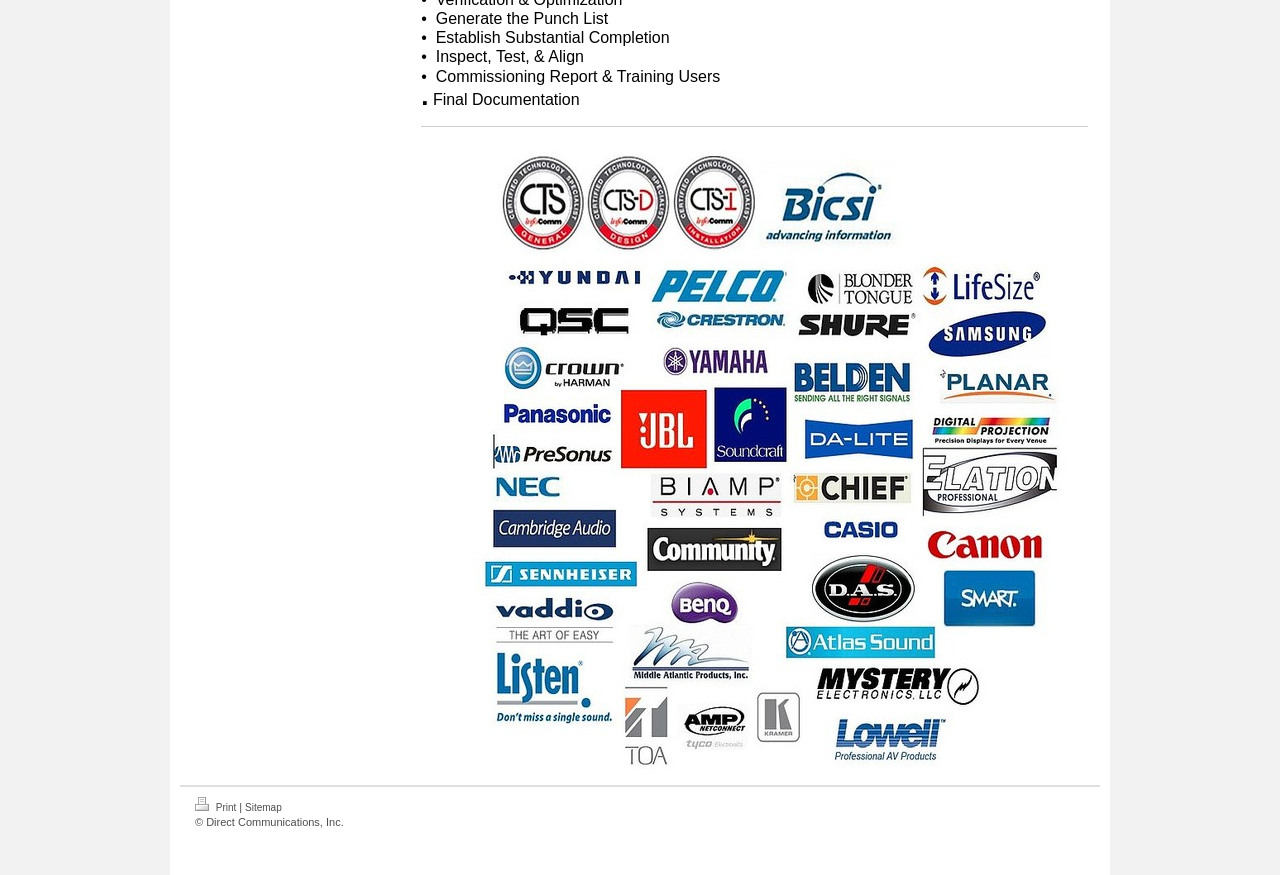What is the theme of the webpage?
Answer the question with a detailed and thorough explanation.

The theme of the webpage appears to be related to construction or project management, as indicated by the text elements such as 'Generate the Punch List', 'Establish Substantial Completion', and 'Final Documentation'.